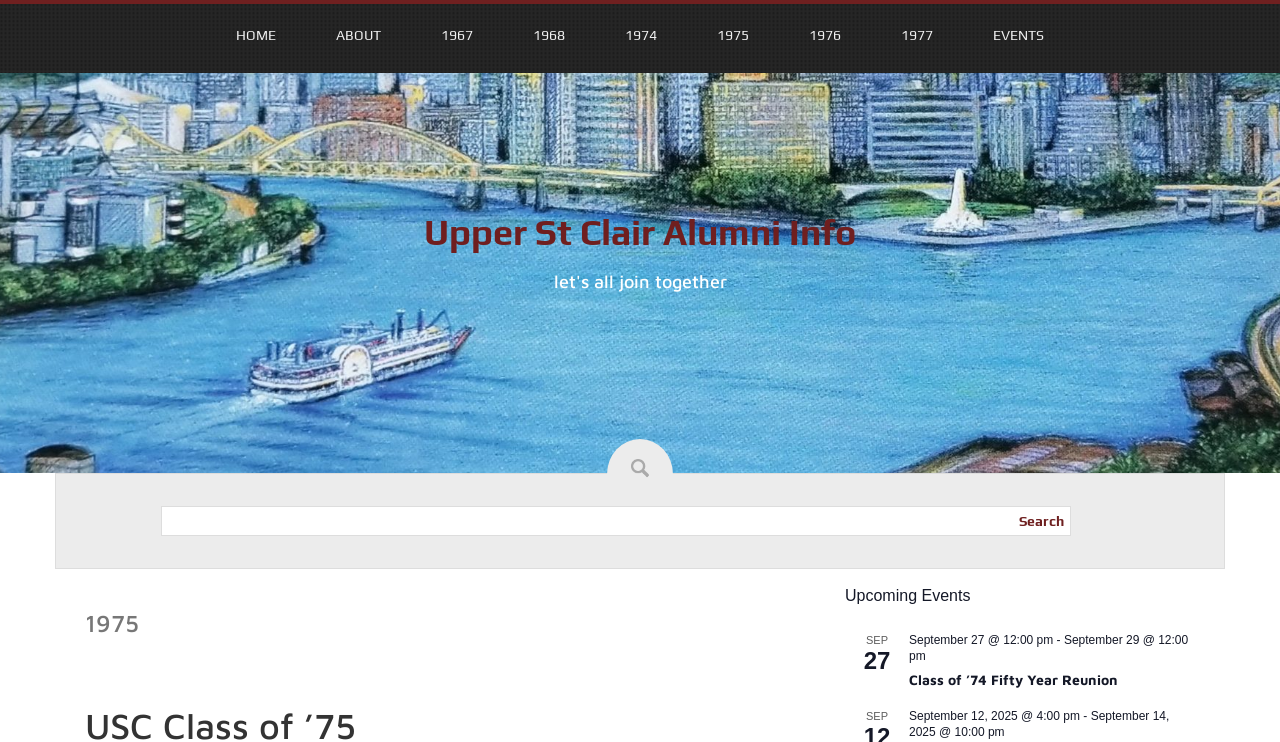Please find and provide the title of the webpage.

Upper St Clair Alumni Info